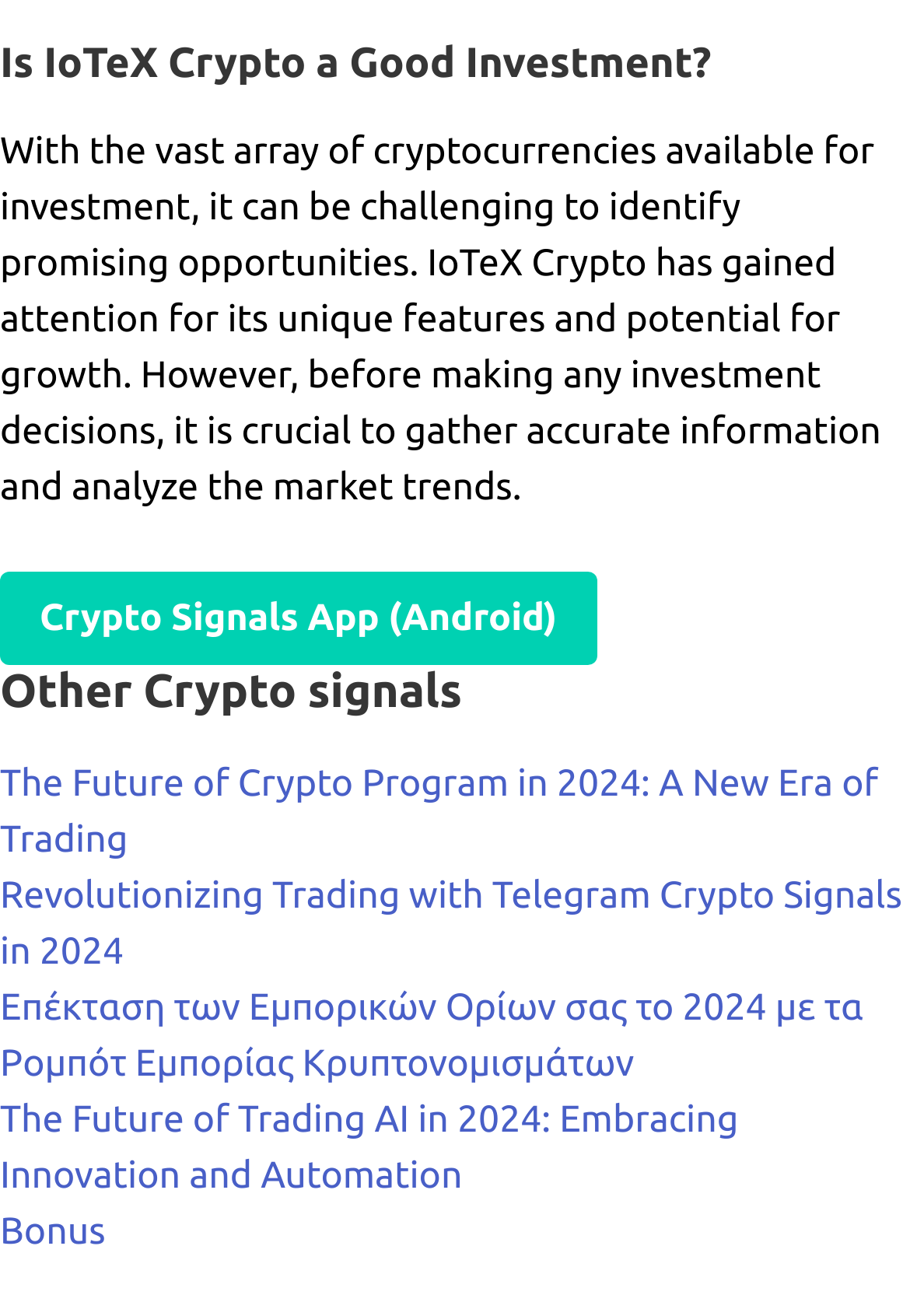Locate the bounding box of the UI element described in the following text: "Crypto Signals App (Android)".

[0.0, 0.435, 0.656, 0.505]